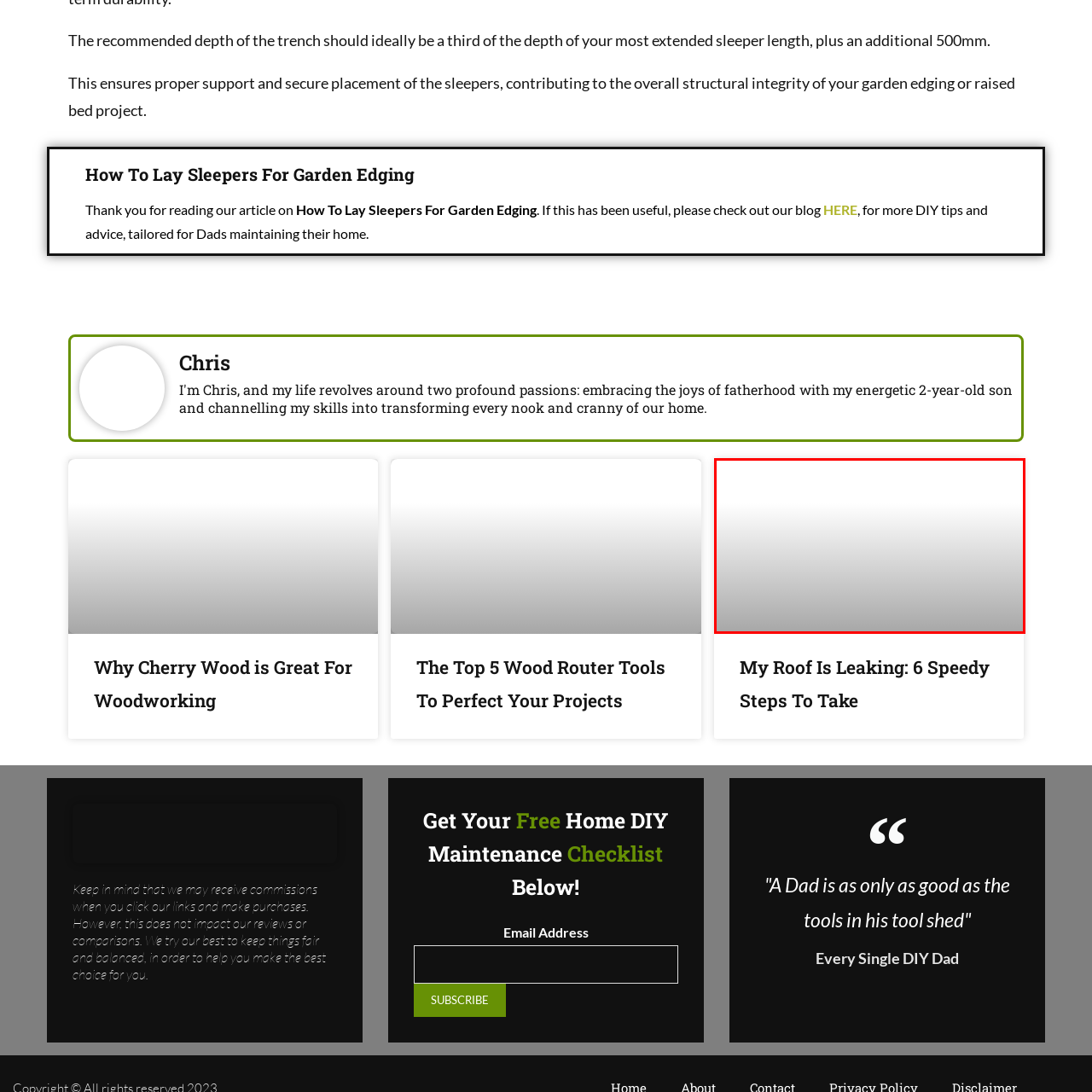Thoroughly describe the scene captured inside the red-bordered image.

The image is associated with an article titled "My Roof Is Leaking: 6 Speedy Steps To Take." This article likely offers practical advice and quick solutions for homeowners dealing with roof leaks. The content aims to guide readers through essential steps to address and manage a leaking roof efficiently. It suggests a focus on immediate actions to mitigate damage and ensure safety while providing helpful tips for long-term maintenance. This resource could be particularly relevant for homeowners looking to maintain their property and address urgent repair needs.